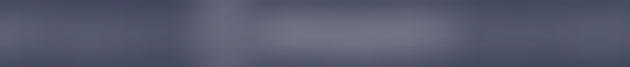Detail all significant aspects of the image you see.

This image appears to be a muted and blurred background, possibly intended to complement the surrounding text and elements related to the Highway Vineyard Church. The accompanying content emphasizes community engagement, inviting attendees to join sessions hosted by Simon and Claire Clinton at their home. Contact details, including an email address and phone number, are prominently displayed for those interested in signing up for future sessions. Additionally, the church is located at two sites in London, with the Stratford site mentioned, suggesting a welcoming environment for individuals looking for spiritual support and connection. The image serves as an atmospheric backdrop for the church's mission and outreach efforts within the community.